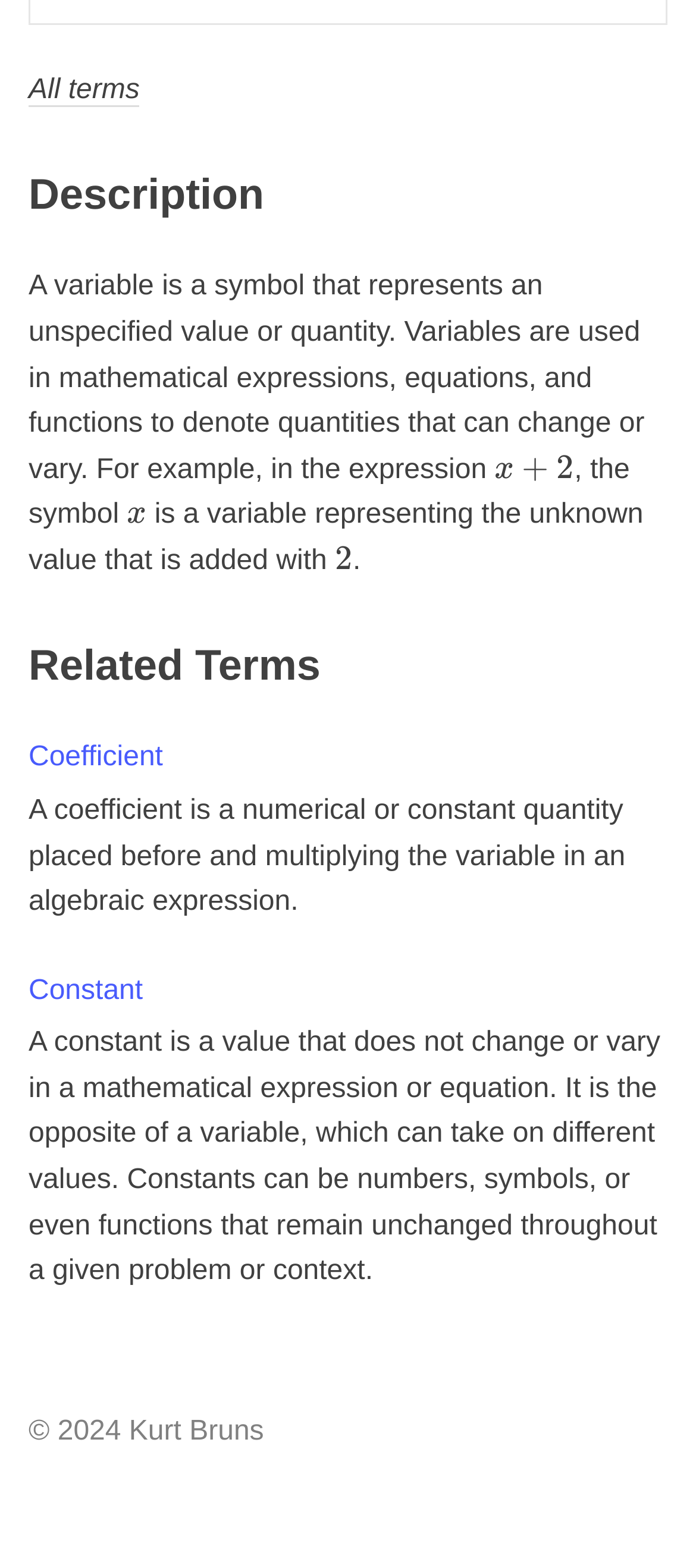For the element described, predict the bounding box coordinates as (top-left x, top-left y, bottom-right x, bottom-right y). All values should be between 0 and 1. Element description: Constant

[0.041, 0.622, 0.205, 0.641]